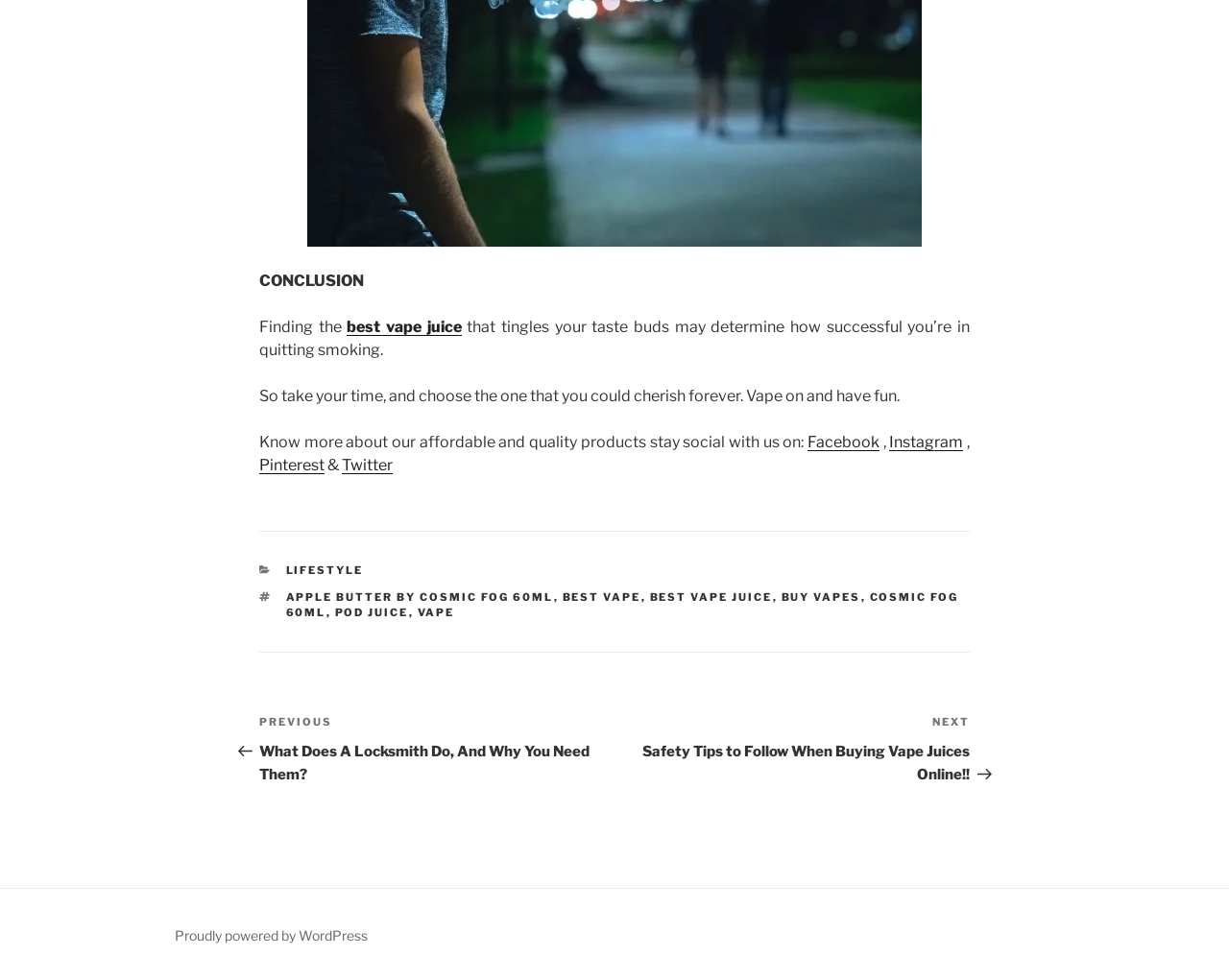How many links are in the footer section?
Look at the image and respond with a one-word or short-phrase answer.

9